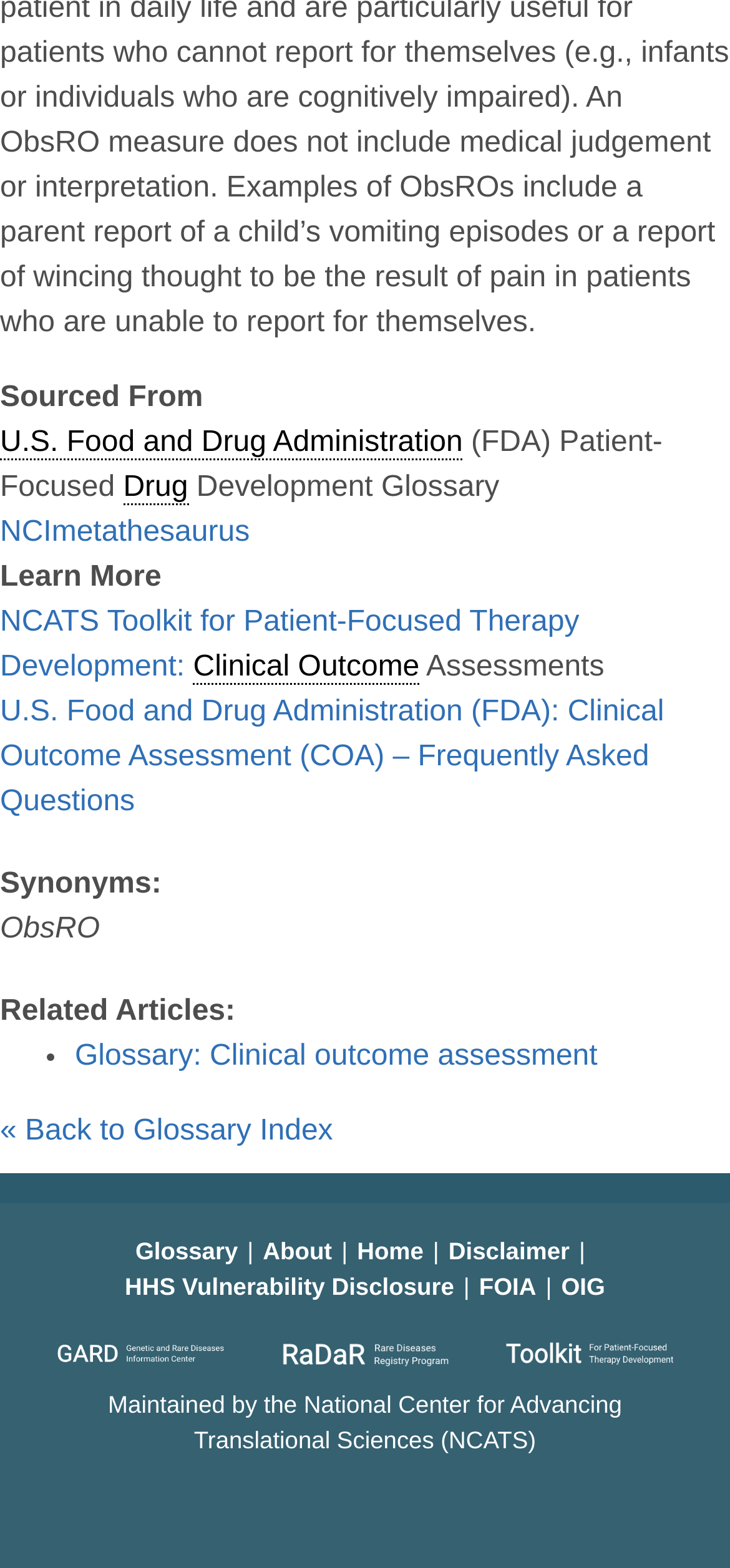Extract the bounding box coordinates of the UI element described by: "Drug". The coordinates should include four float numbers ranging from 0 to 1, e.g., [left, top, right, bottom].

[0.169, 0.3, 0.258, 0.322]